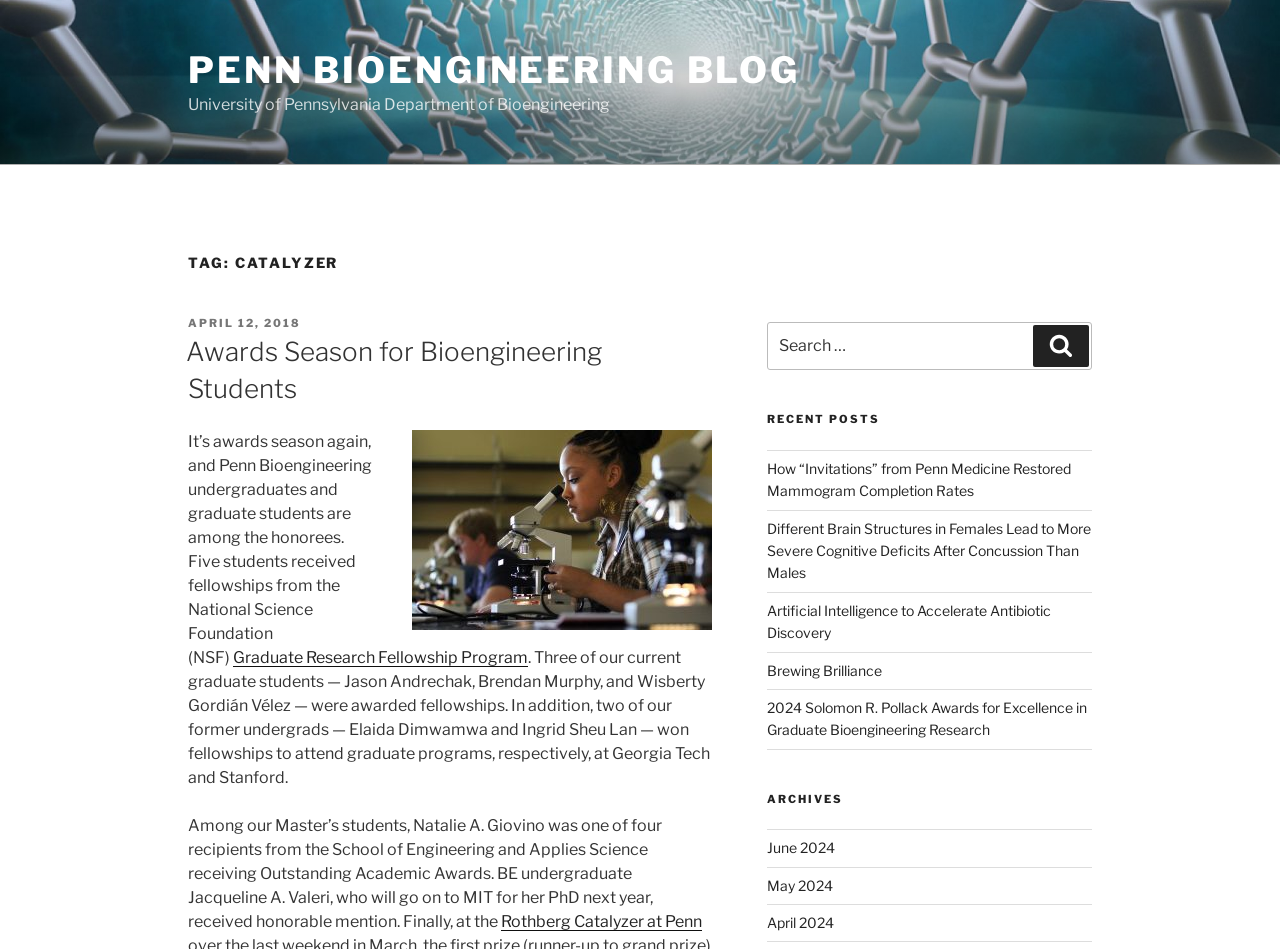Locate the bounding box coordinates of the segment that needs to be clicked to meet this instruction: "Read the recent post 'Awards Season for Bioengineering Students'".

[0.147, 0.352, 0.556, 0.429]